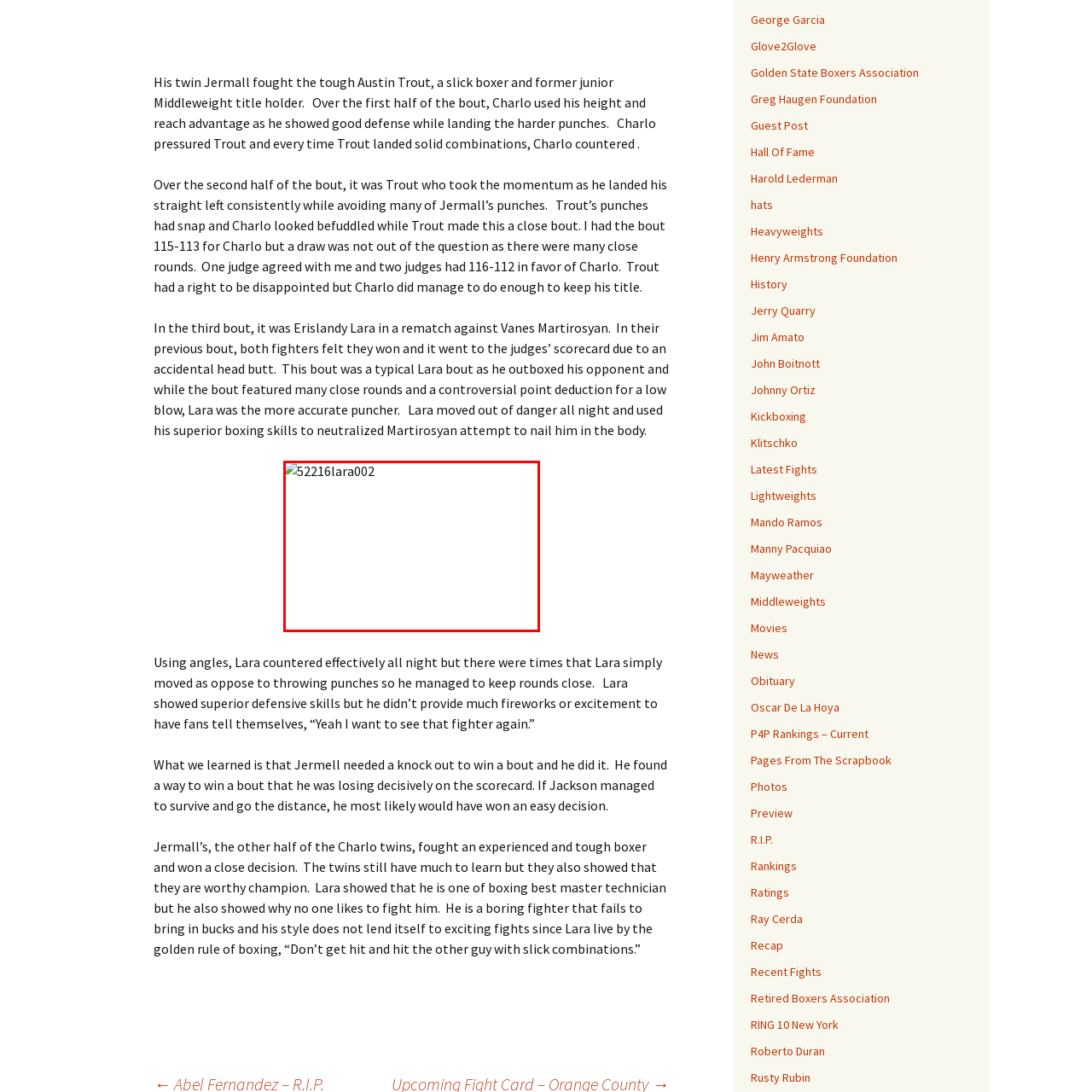Please scrutinize the image marked by the red boundary and answer the question that follows with a detailed explanation, using the image as evidence: 
What is the nature of the match?

The caption describes the match as 'dynamic' which suggests that the fight was intense and exciting, with both fighters showcasing their skills and strategies.